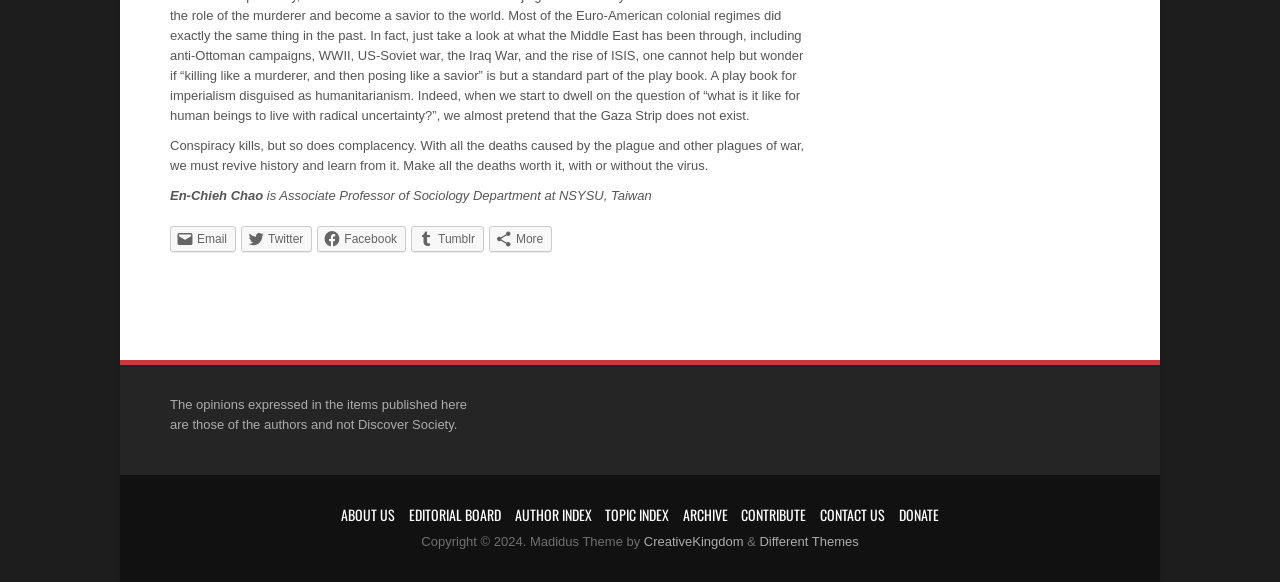Please identify the bounding box coordinates for the region that you need to click to follow this instruction: "Open the Personal Scheduler".

None